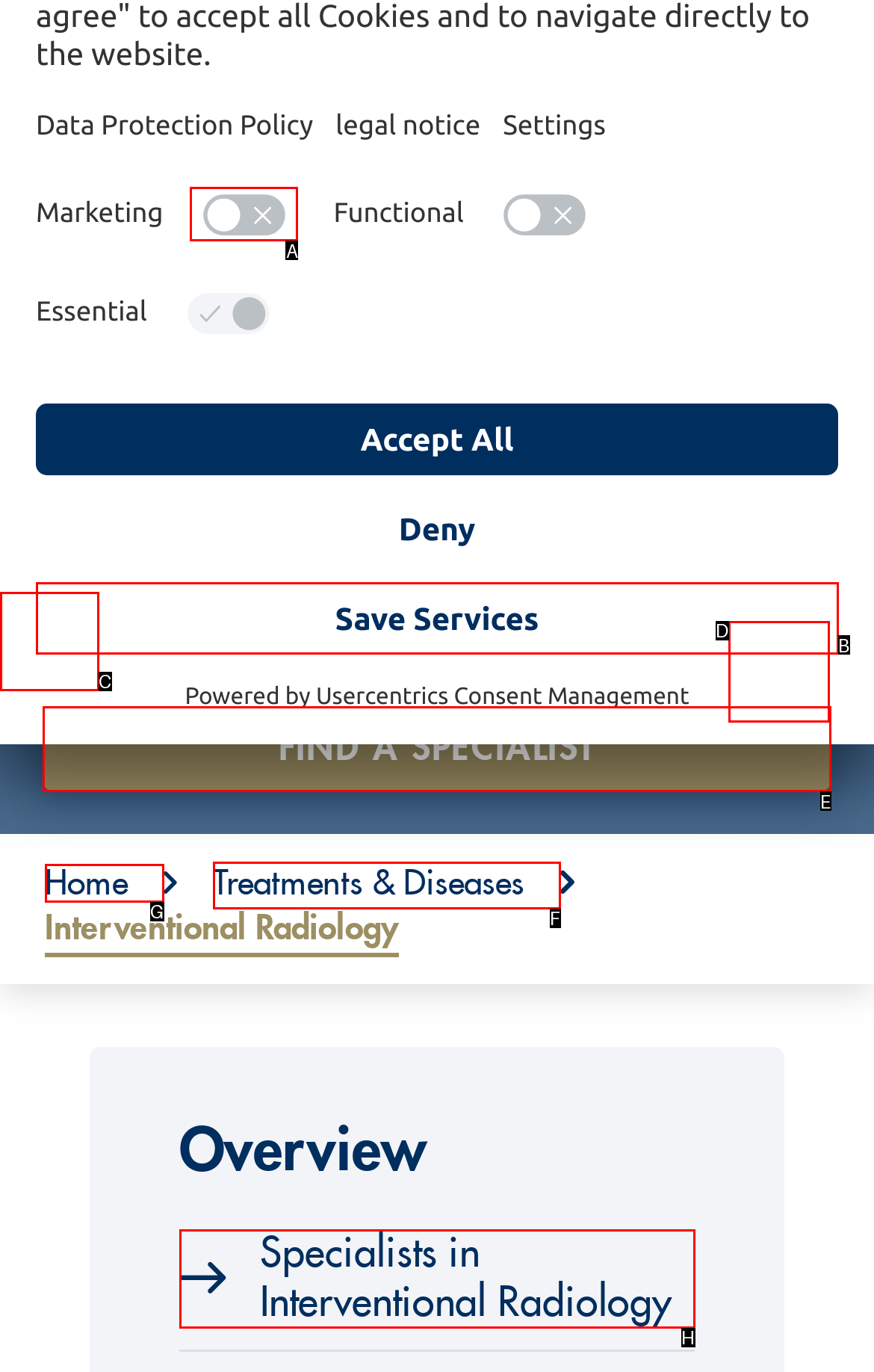Select the option that corresponds to the description: Specialists in Interventional Radiology
Respond with the letter of the matching choice from the options provided.

H